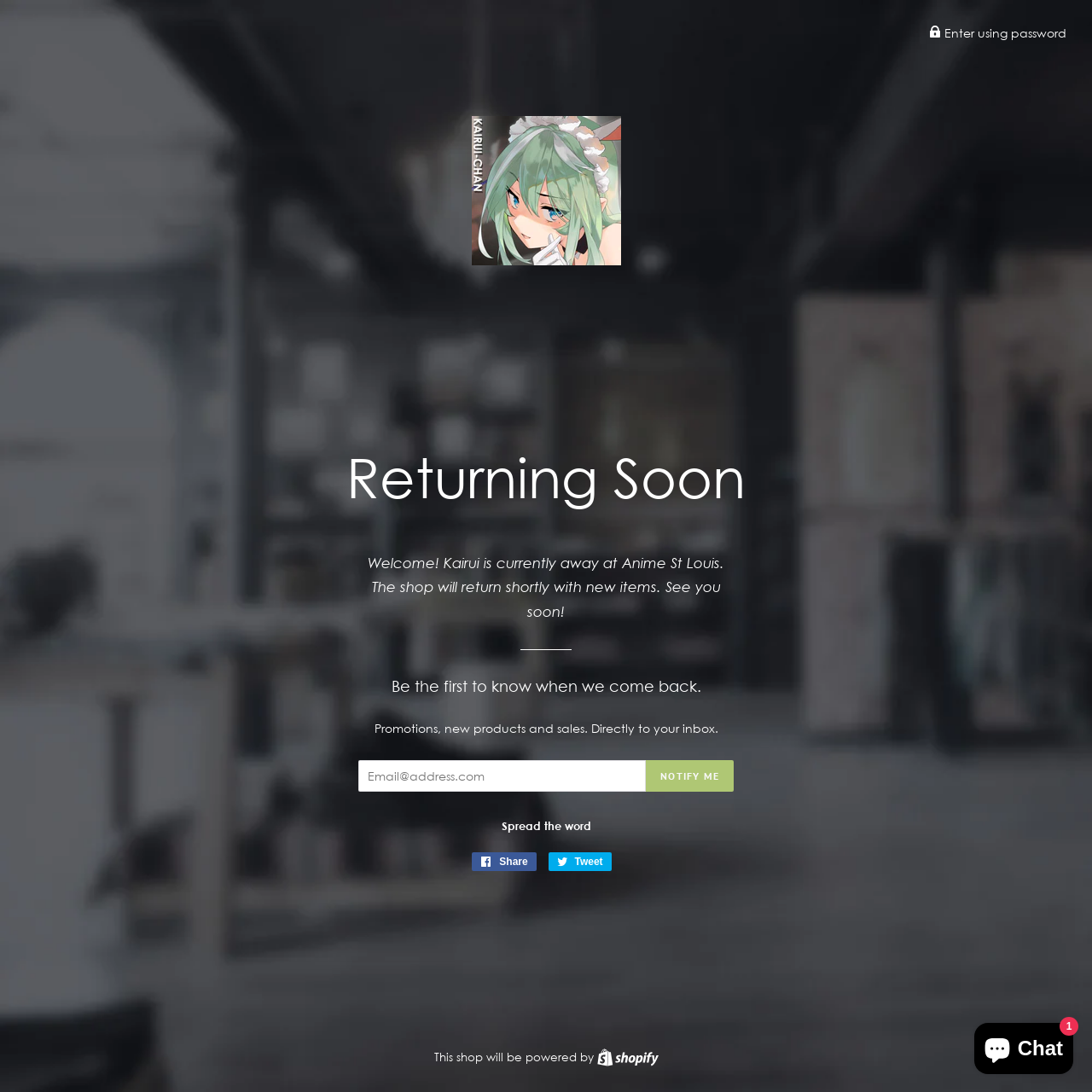Please determine the bounding box coordinates for the UI element described as: "Tweet Tweet on Twitter".

[0.502, 0.78, 0.56, 0.798]